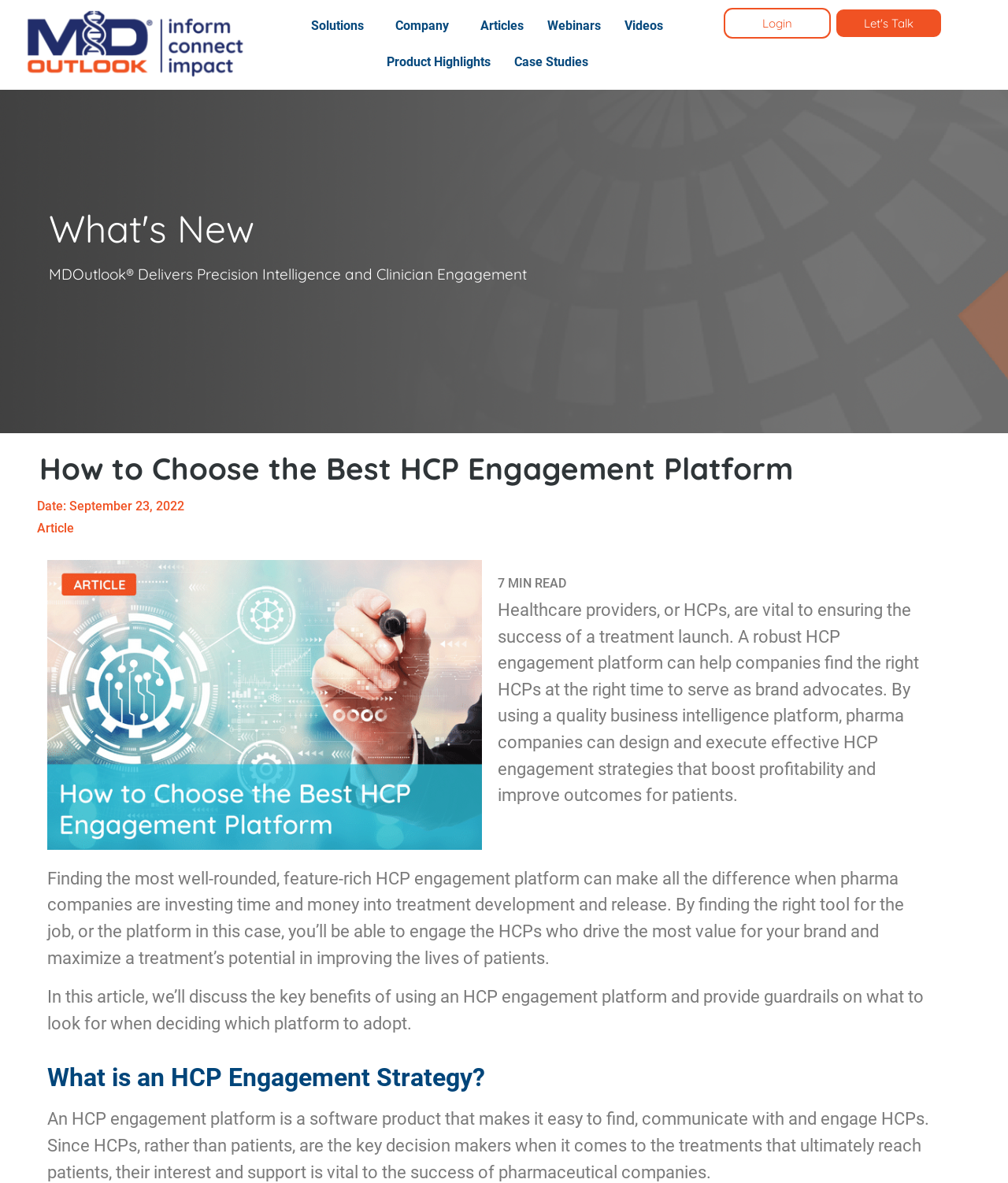Find the bounding box coordinates of the element you need to click on to perform this action: 'Contact us through Let's Talk'. The coordinates should be represented by four float values between 0 and 1, in the format [left, top, right, bottom].

[0.828, 0.007, 0.935, 0.033]